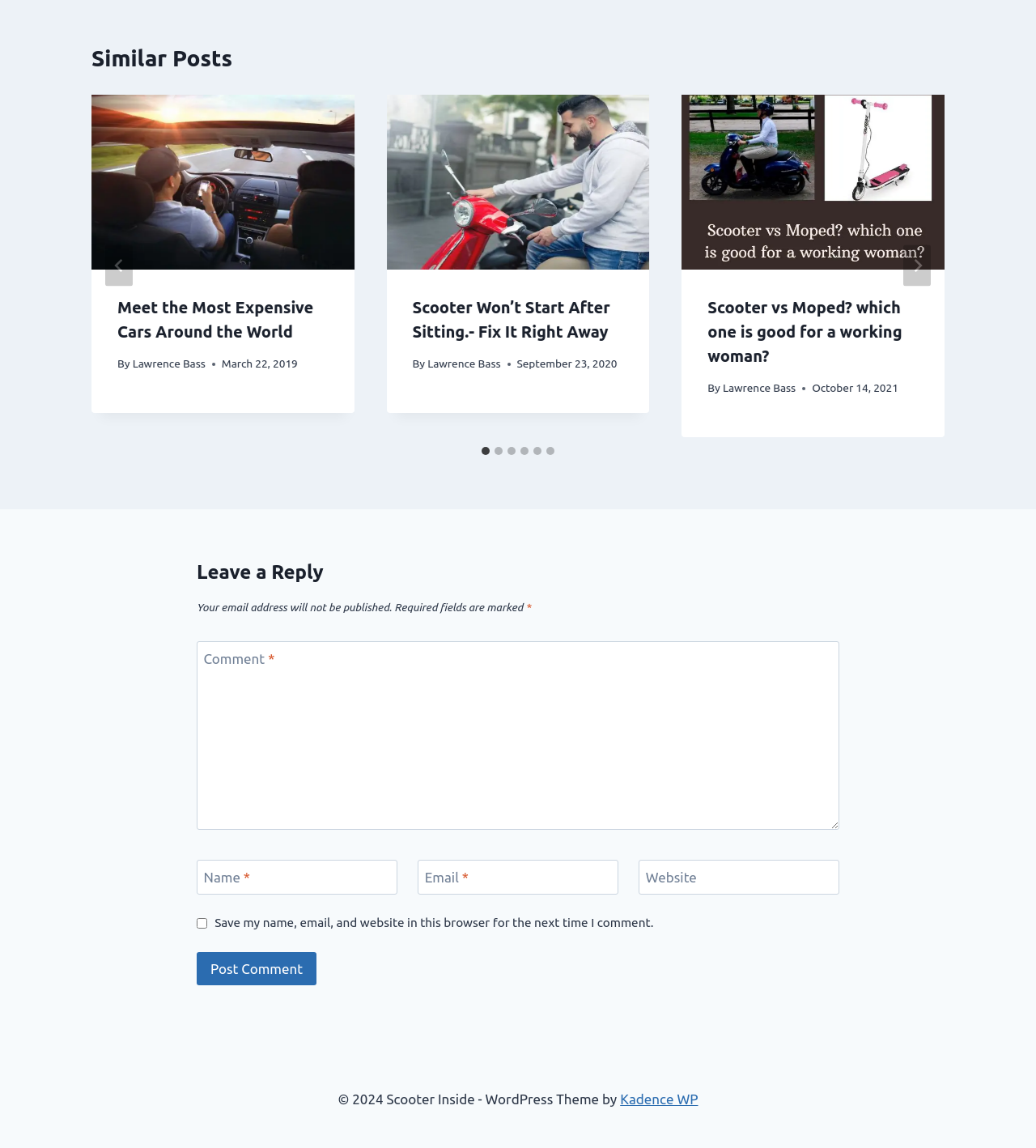Find the bounding box coordinates of the UI element according to this description: "parent_node: Website aria-label="Website" name="url" placeholder="https://www.example.com"".

[0.617, 0.749, 0.81, 0.779]